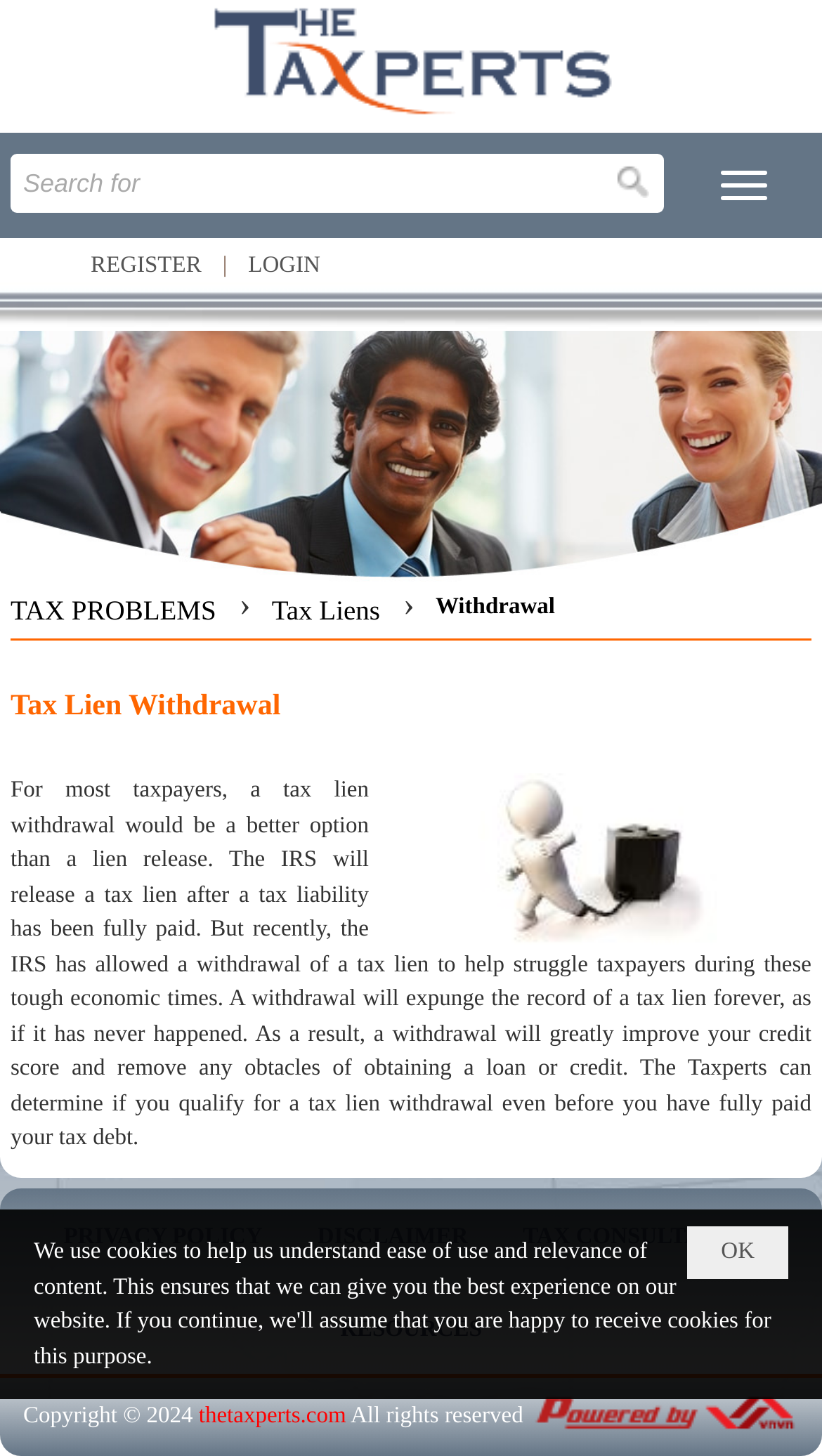Please specify the bounding box coordinates for the clickable region that will help you carry out the instruction: "Read the PRIVACY POLICY".

[0.044, 0.816, 0.353, 0.88]